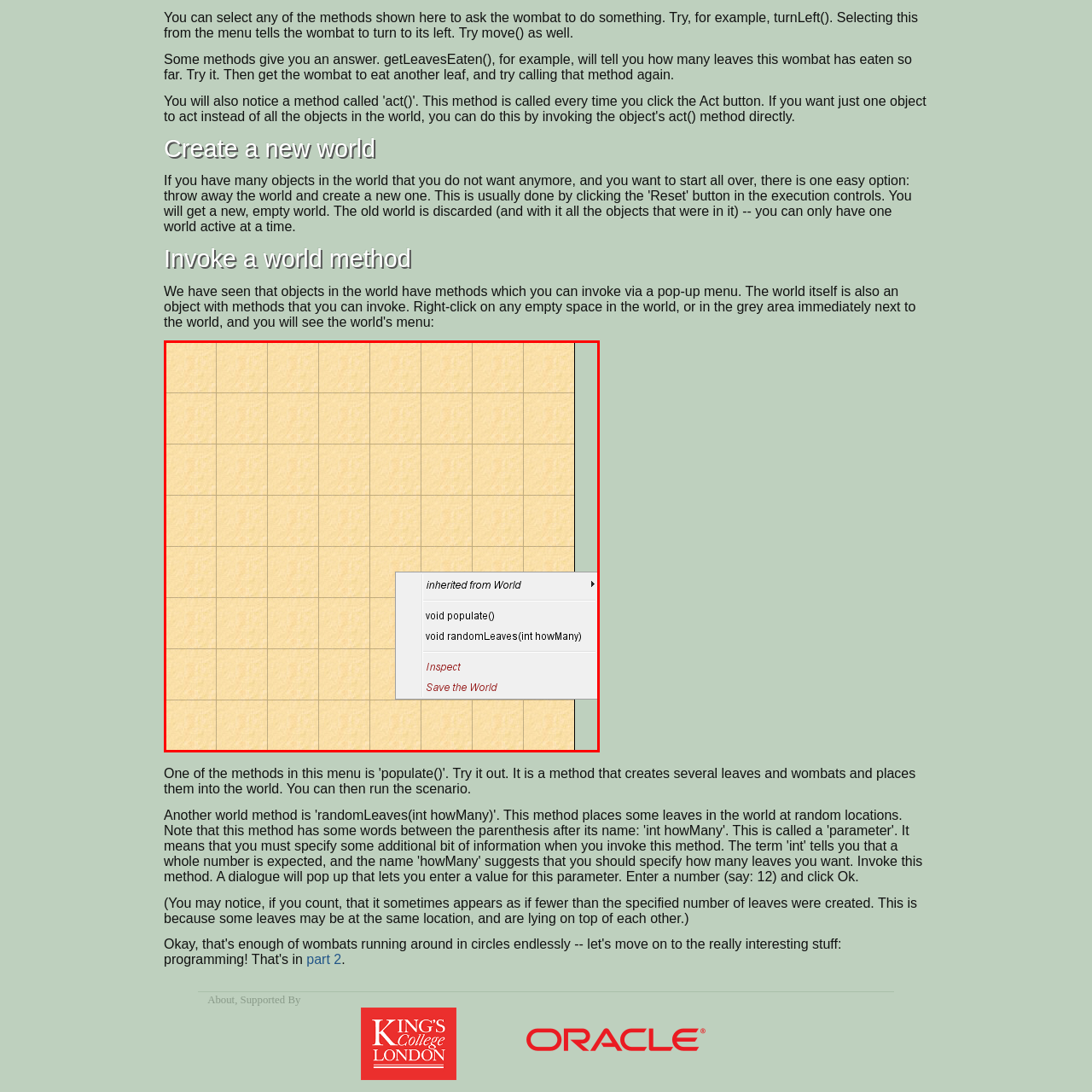What is the potential use of the 'randomLeaves(int howMany)' option?
Examine the image inside the red bounding box and give an in-depth answer to the question, using the visual evidence provided.

The 'randomLeaves(int howMany)' option in the dropdown menu suggests a method to dynamically add leaves to the environment, potentially allowing users to manipulate the virtual world.